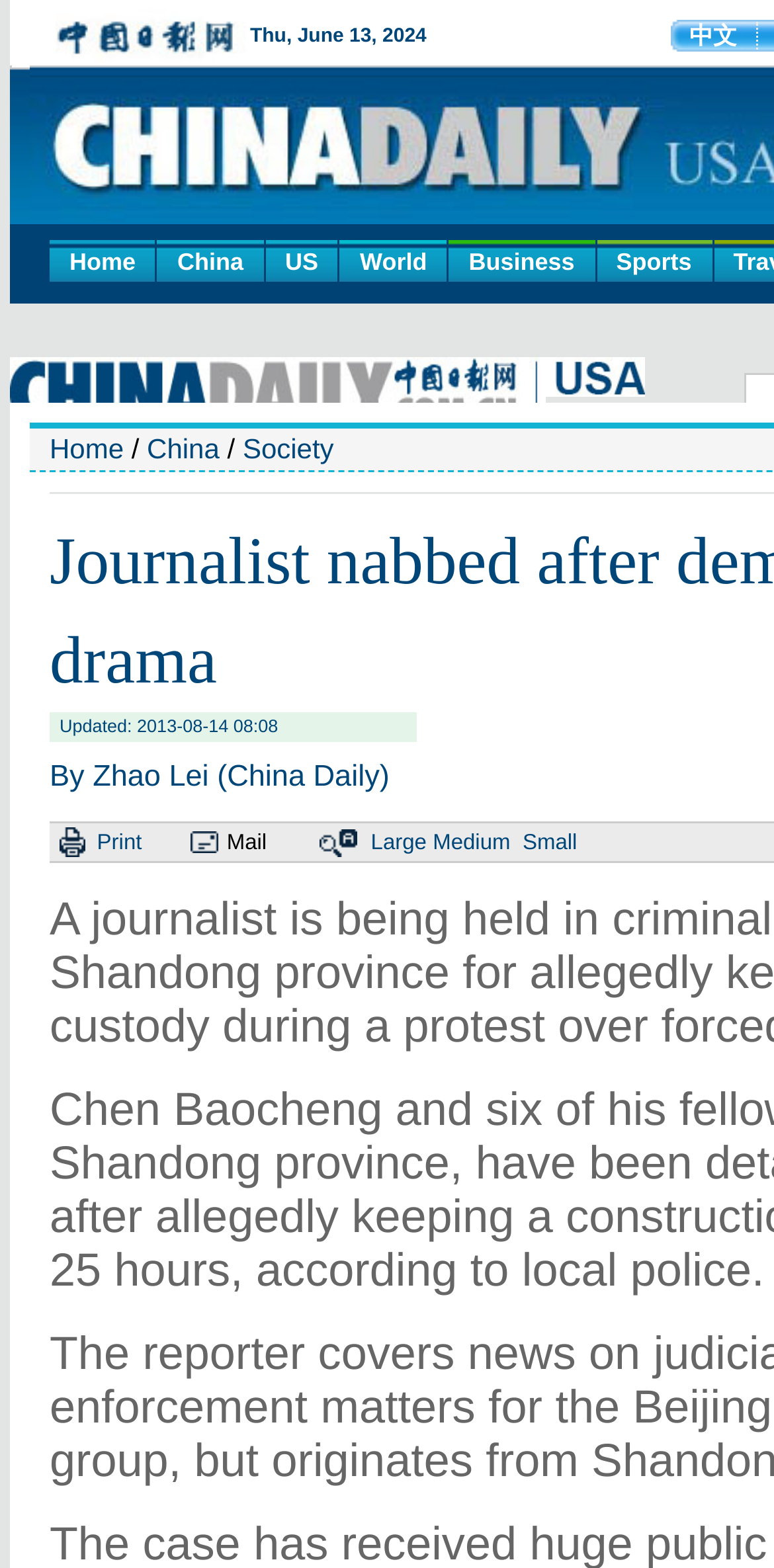Determine the bounding box coordinates of the clickable element to achieve the following action: 'print the article'. Provide the coordinates as four float values between 0 and 1, formatted as [left, top, right, bottom].

[0.125, 0.53, 0.183, 0.545]